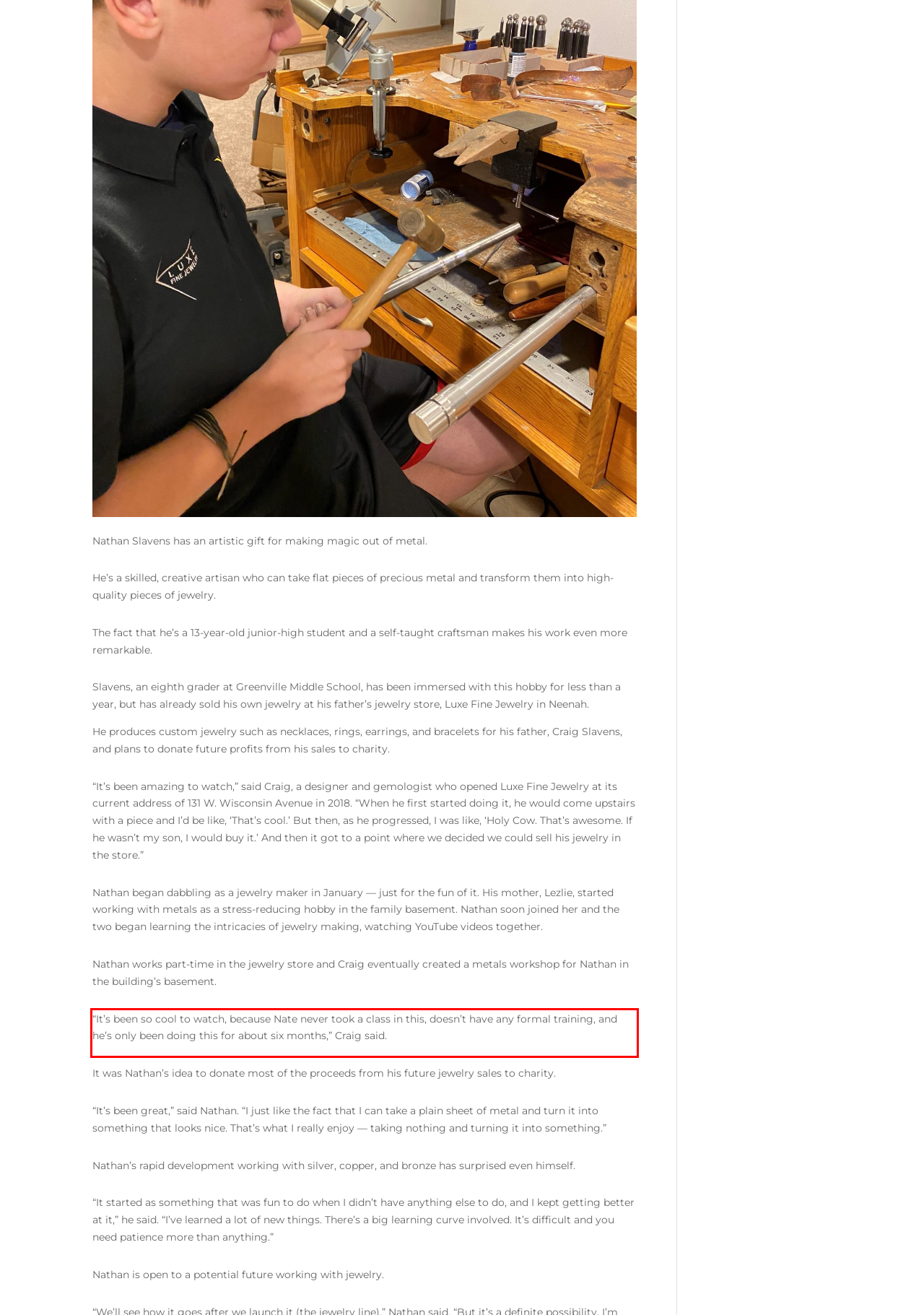Please examine the webpage screenshot and extract the text within the red bounding box using OCR.

“It’s been so cool to watch, because Nate never took a class in this, doesn’t have any formal training, and he’s only been doing this for about six months,” Craig said.